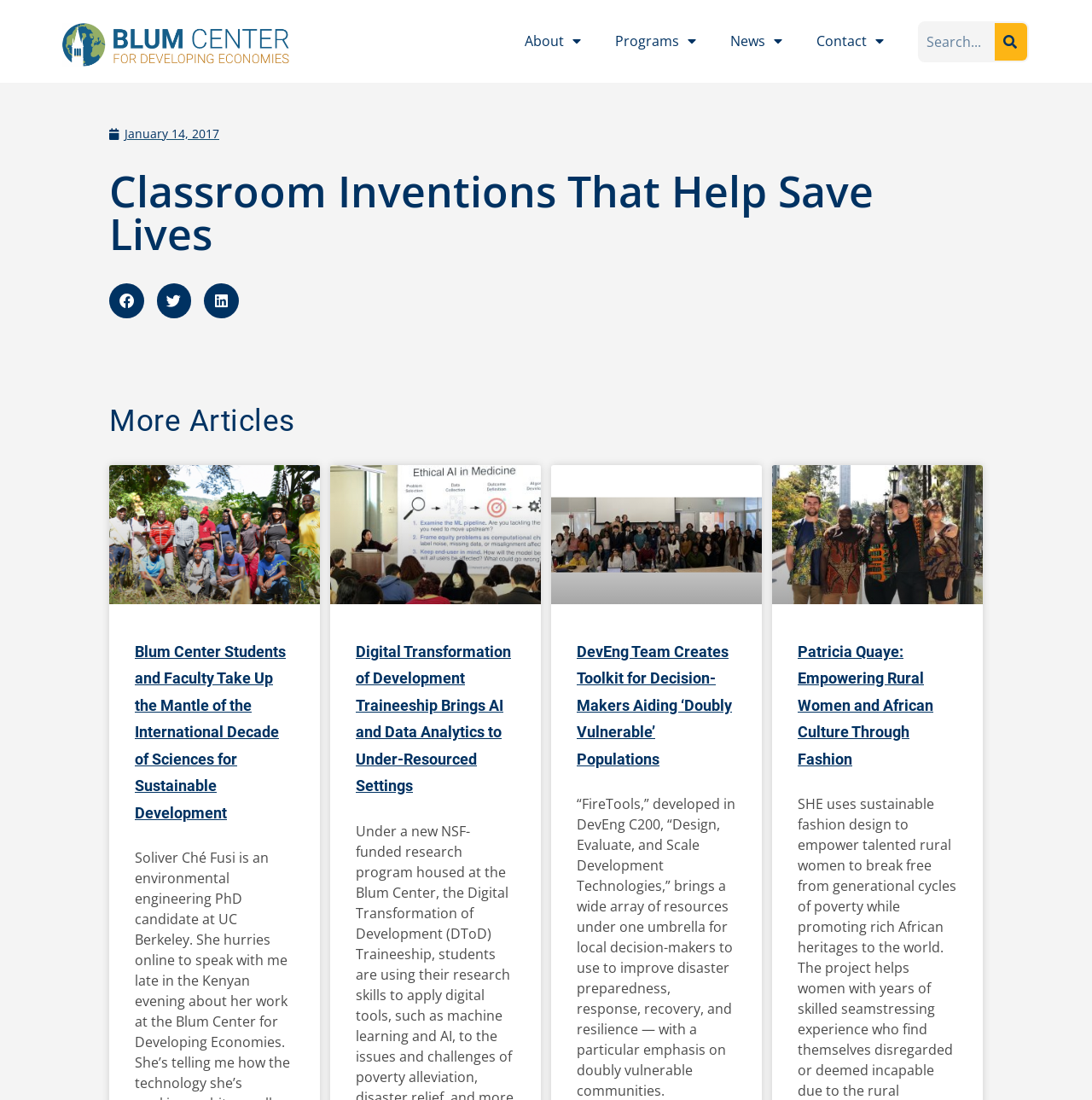Please identify the bounding box coordinates of the area I need to click to accomplish the following instruction: "Share on facebook".

[0.1, 0.258, 0.132, 0.289]